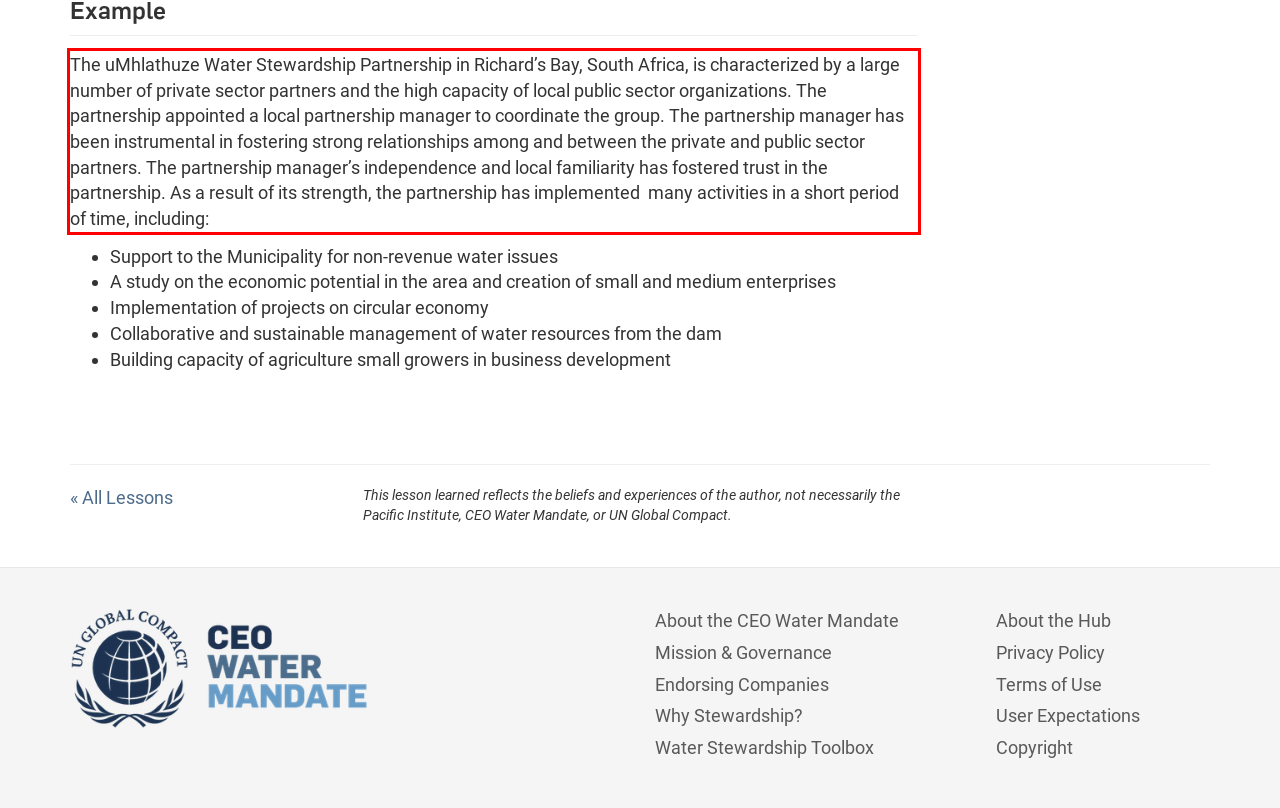Please look at the screenshot provided and find the red bounding box. Extract the text content contained within this bounding box.

The uMhlathuze Water Stewardship Partnership in Richard’s Bay, South Africa, is characterized by a large number of private sector partners and the high capacity of local public sector organizations. The partnership appointed a local partnership manager to coordinate the group. The partnership manager has been instrumental in fostering strong relationships among and between the private and public sector partners. The partnership manager’s independence and local familiarity has fostered trust in the partnership. As a result of its strength, the partnership has implemented many activities in a short period of time, including: